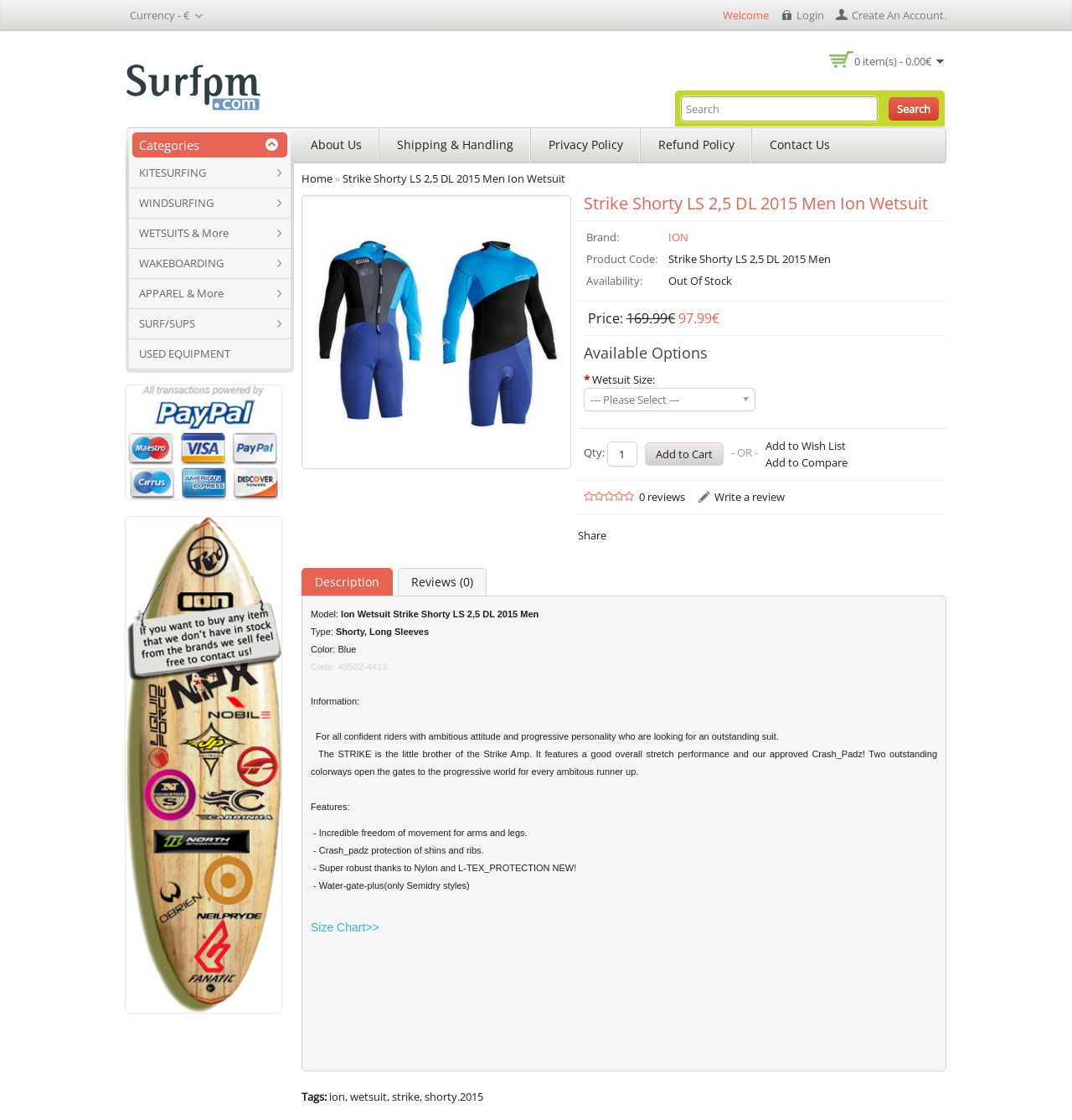Identify and provide the bounding box for the element described by: "Liver disease, pancreatitis".

None